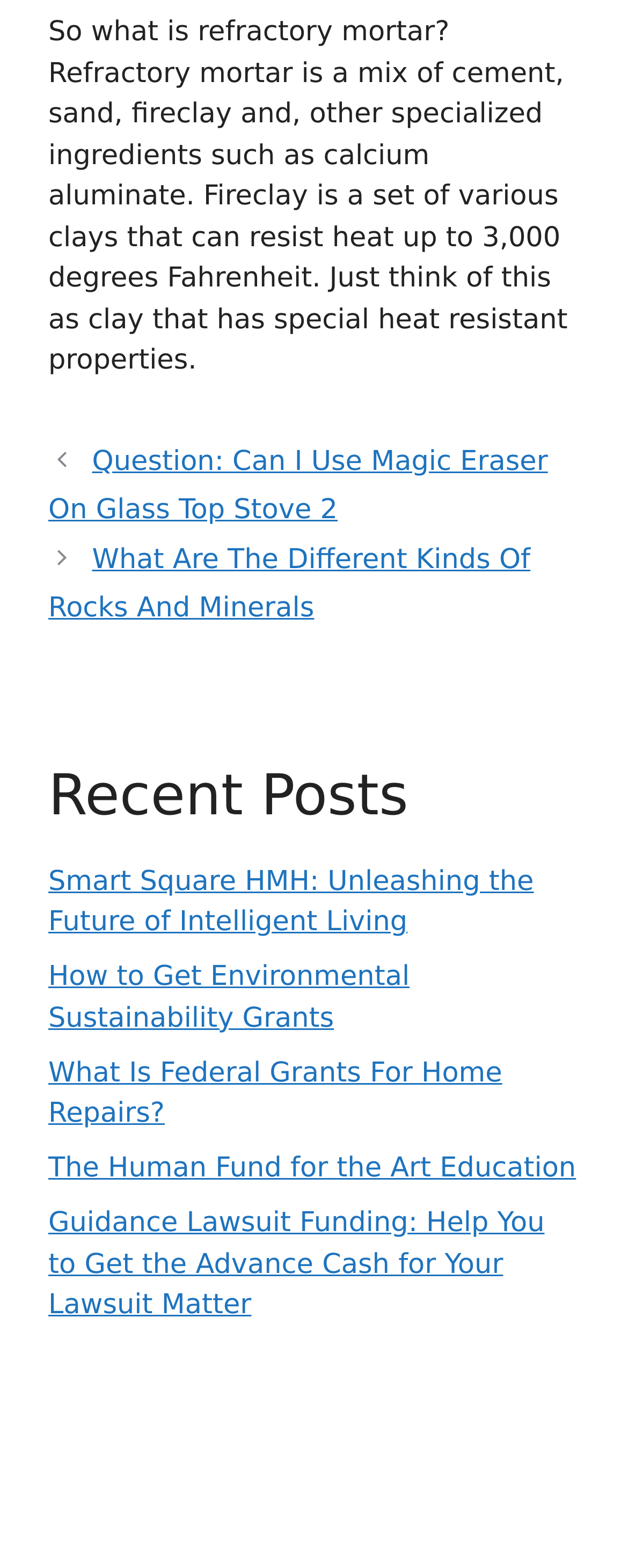What is the purpose of fireclay in refractory mortar?
Give a thorough and detailed response to the question.

According to the text on the webpage, fireclay is a set of various clays that can resist heat up to 3,000 degrees Fahrenheit. This suggests that the purpose of fireclay in refractory mortar is to provide heat resistance.